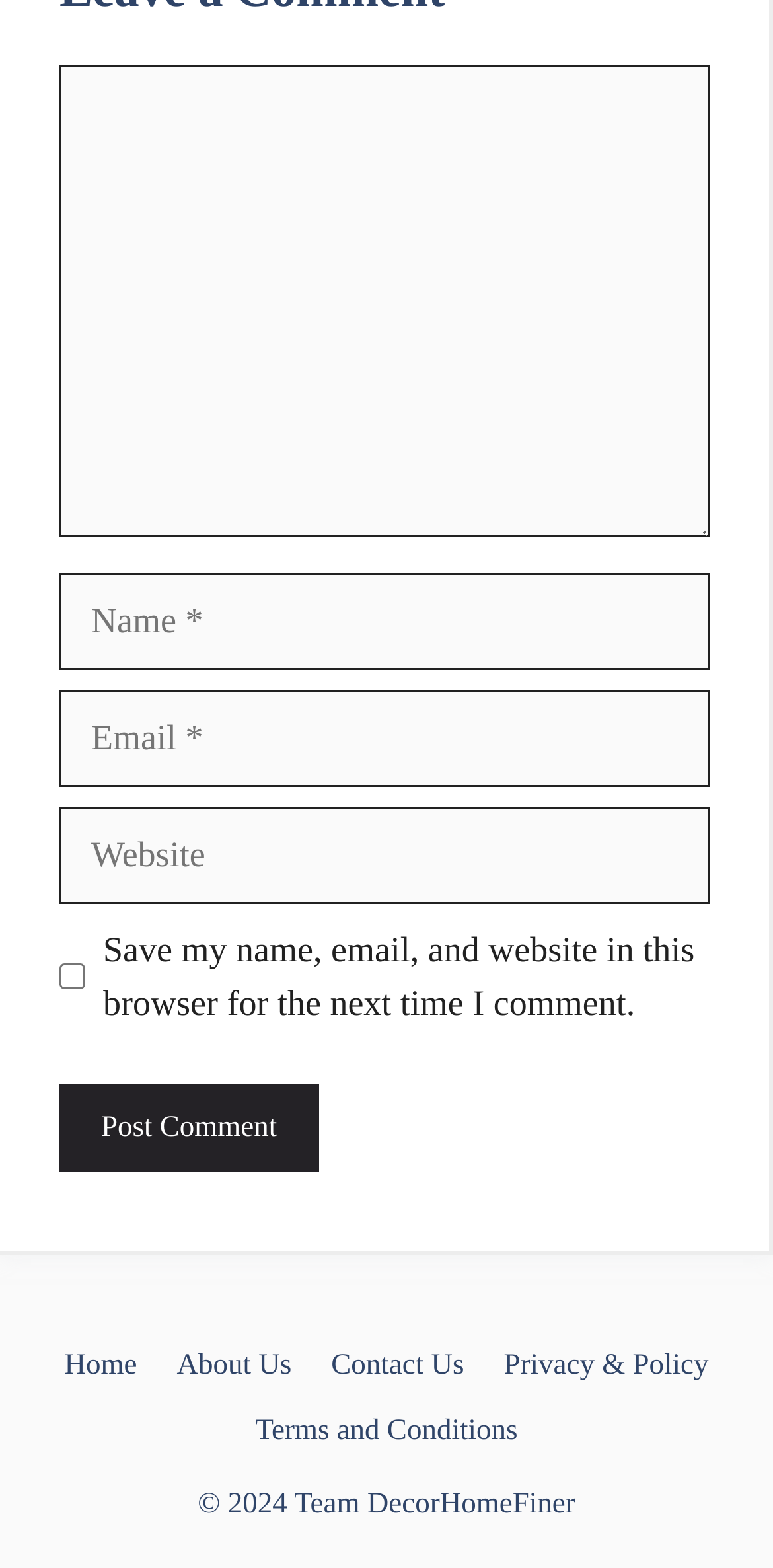Locate the bounding box coordinates of the UI element described by: "parent_node: Comment name="email" placeholder="Email *"". The bounding box coordinates should consist of four float numbers between 0 and 1, i.e., [left, top, right, bottom].

[0.077, 0.44, 0.918, 0.502]